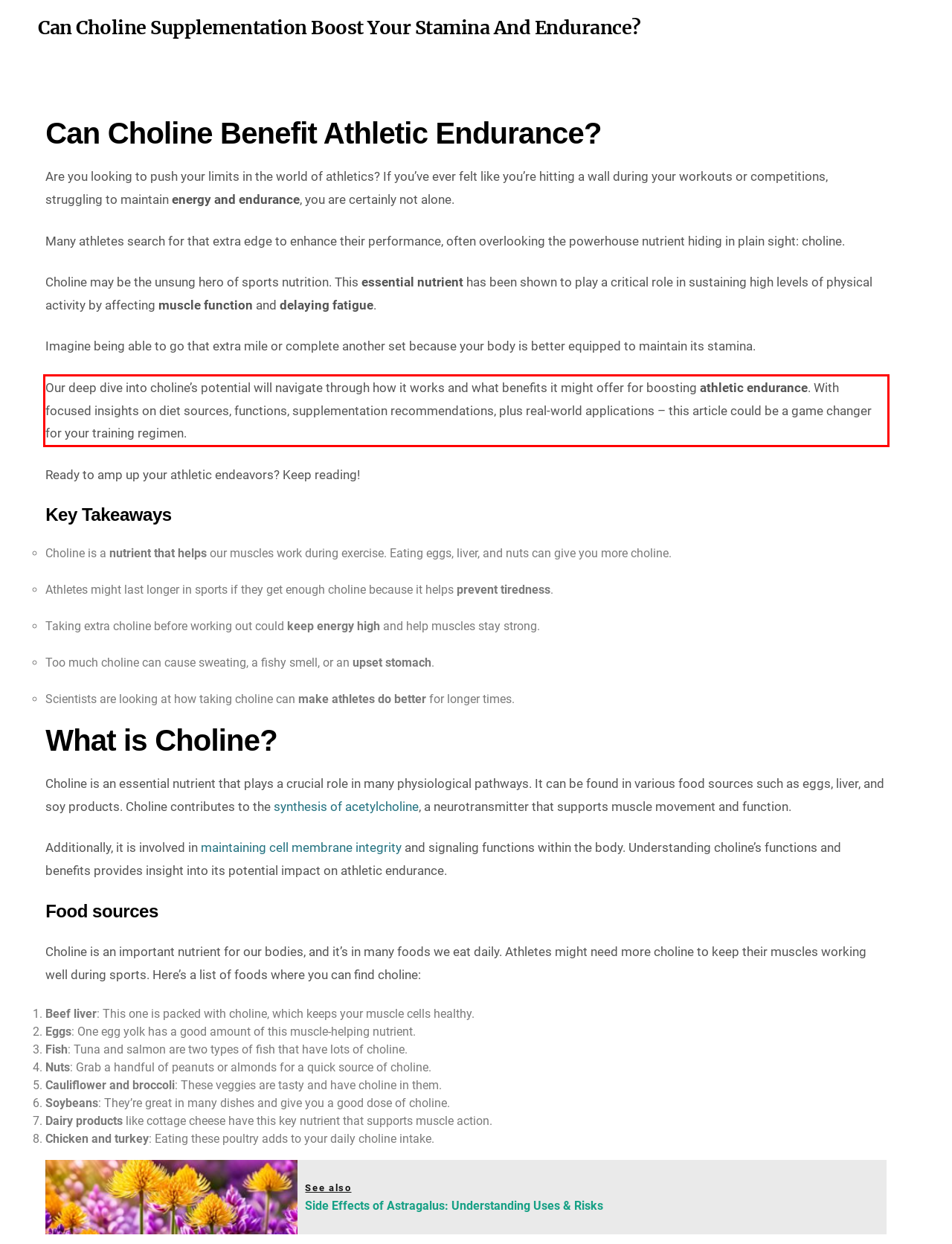Please identify the text within the red rectangular bounding box in the provided webpage screenshot.

Our deep dive into choline’s potential will navigate through how it works and what benefits it might offer for boosting athletic endurance. With focused insights on diet sources, functions, supplementation recommendations, plus real-world applications – this article could be a game changer for your training regimen.